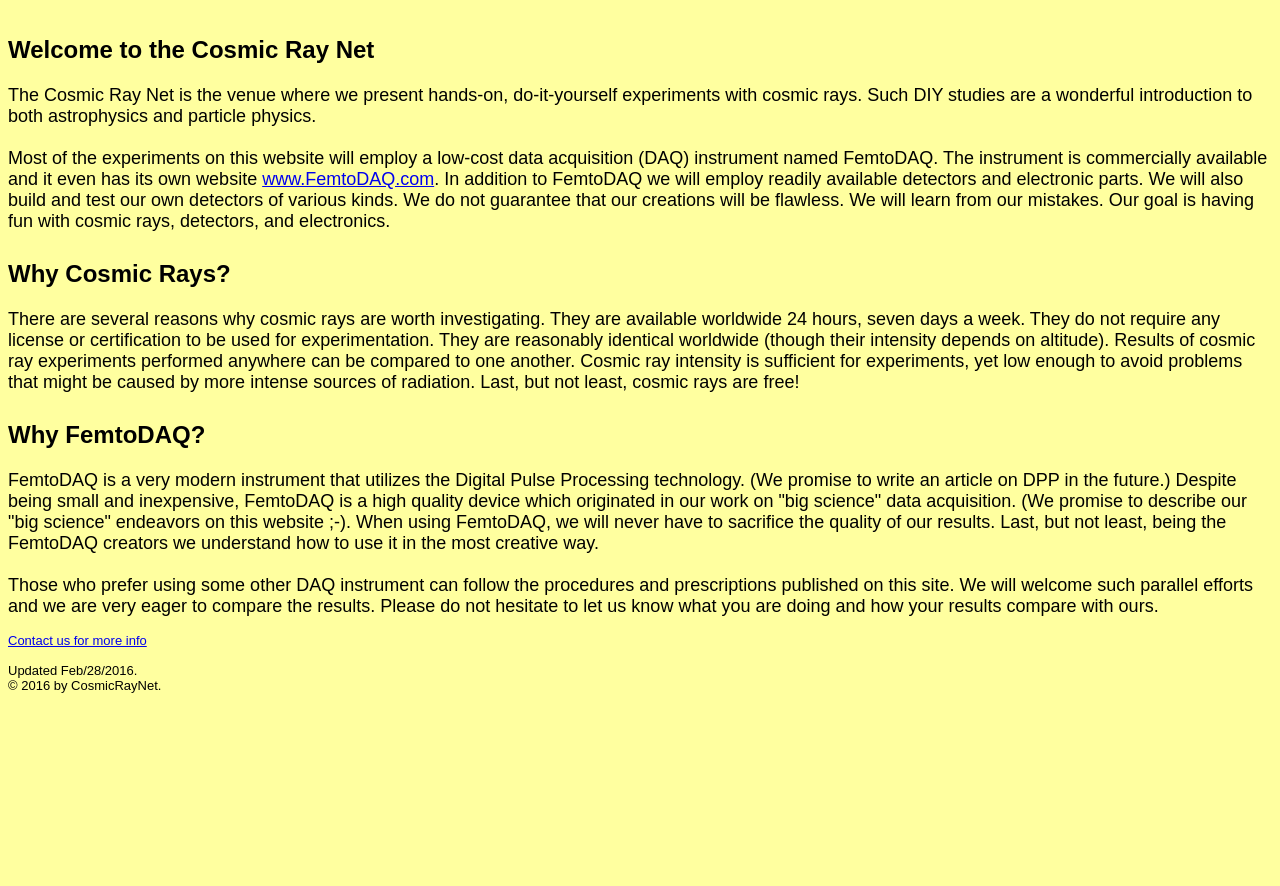From the element description: "www.FemtoDAQ.com", extract the bounding box coordinates of the UI element. The coordinates should be expressed as four float numbers between 0 and 1, in the order [left, top, right, bottom].

[0.205, 0.191, 0.339, 0.213]